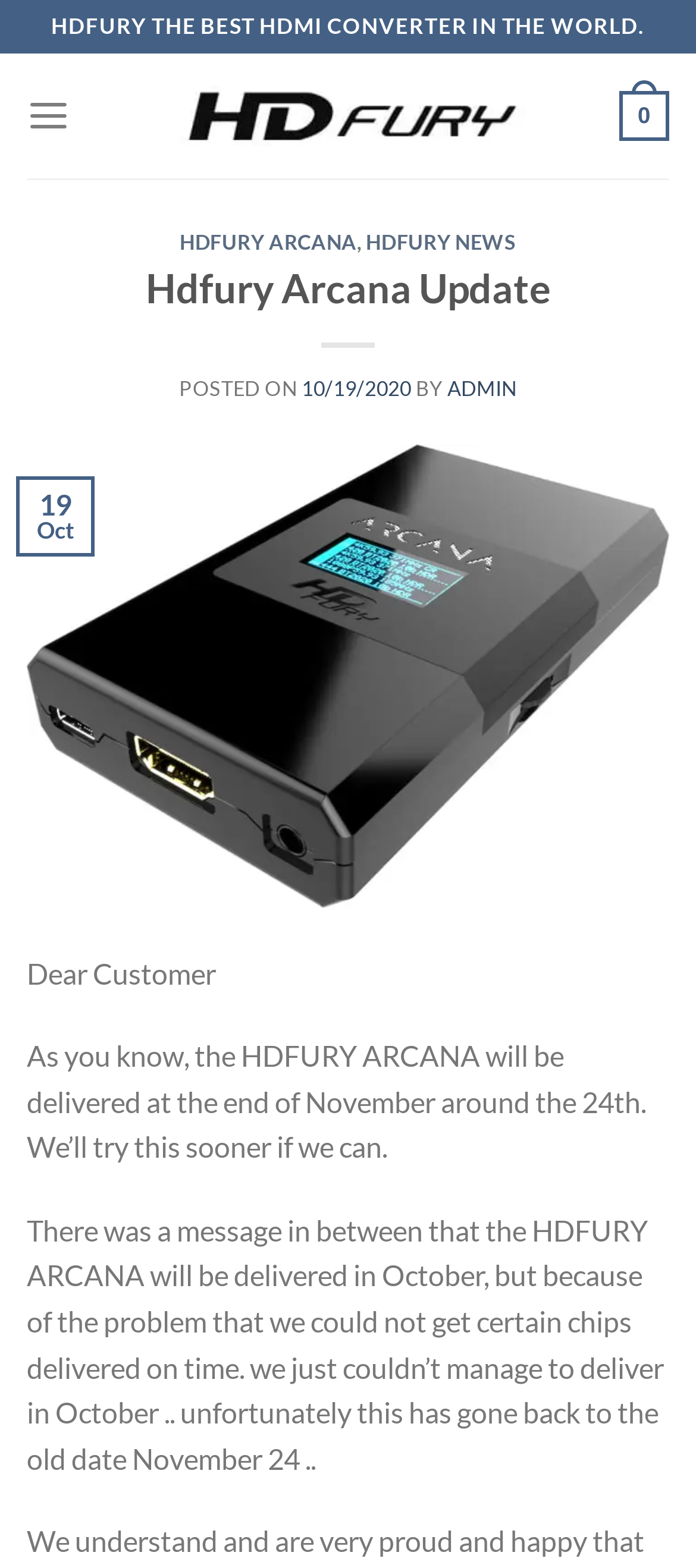Identify the bounding box coordinates of the section that should be clicked to achieve the task described: "Click on the HDFURY logo".

[0.244, 0.055, 0.756, 0.093]